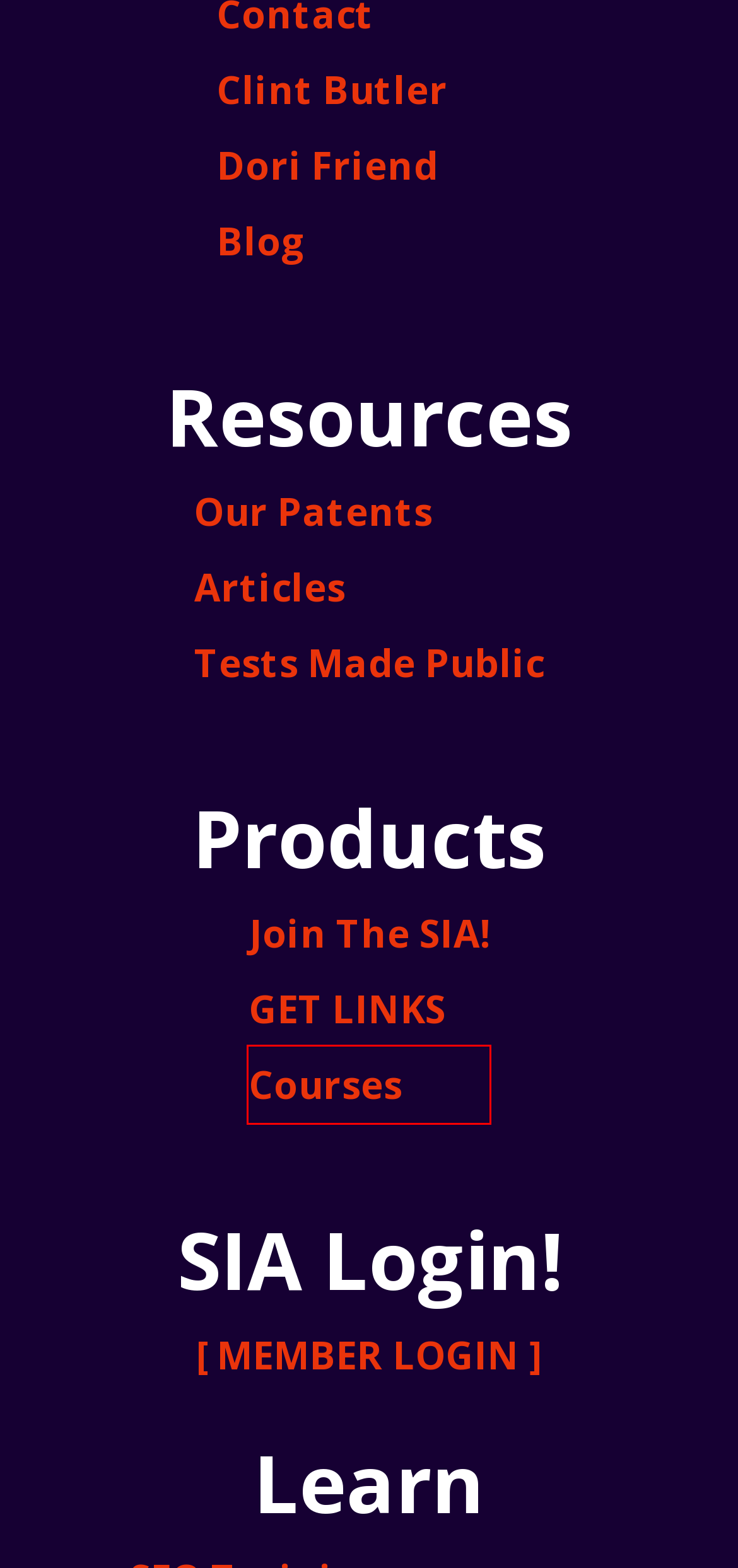Review the screenshot of a webpage containing a red bounding box around an element. Select the description that best matches the new webpage after clicking the highlighted element. The options are:
A. SEOIntel
B. Join - SEOIntel
C. YouTube Marketing Hub - SEOIntel
D. SEONitro
E. Content Marketing Hub - SEOIntel
F. SEO Marketing Hub - SEOIntel
G. Privacy Policy - SEOIntel
H. Courses - SEOIntel

H